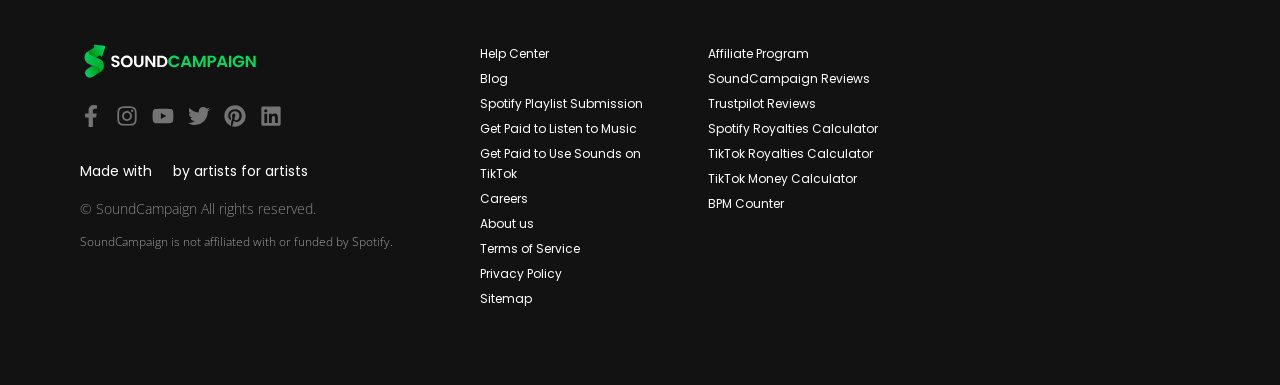Identify the bounding box coordinates of the clickable region to carry out the given instruction: "Learn about Spotify Playlist Submission".

[0.359, 0.238, 0.522, 0.3]